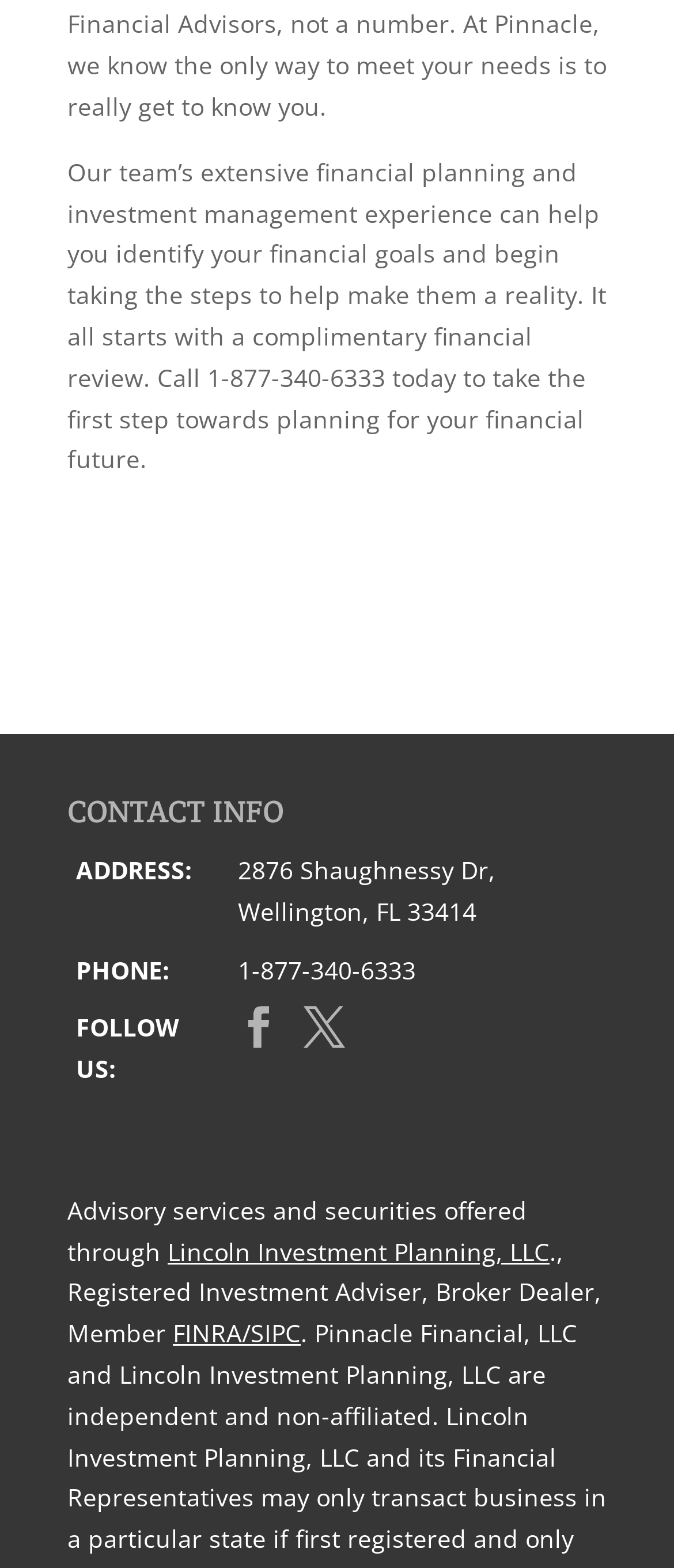What is the purpose of the main paragraph?
Look at the image and construct a detailed response to the question.

The main paragraph appears to be an introduction to the financial planning services offered by the company, mentioning the team's experience and the complimentary financial review process.